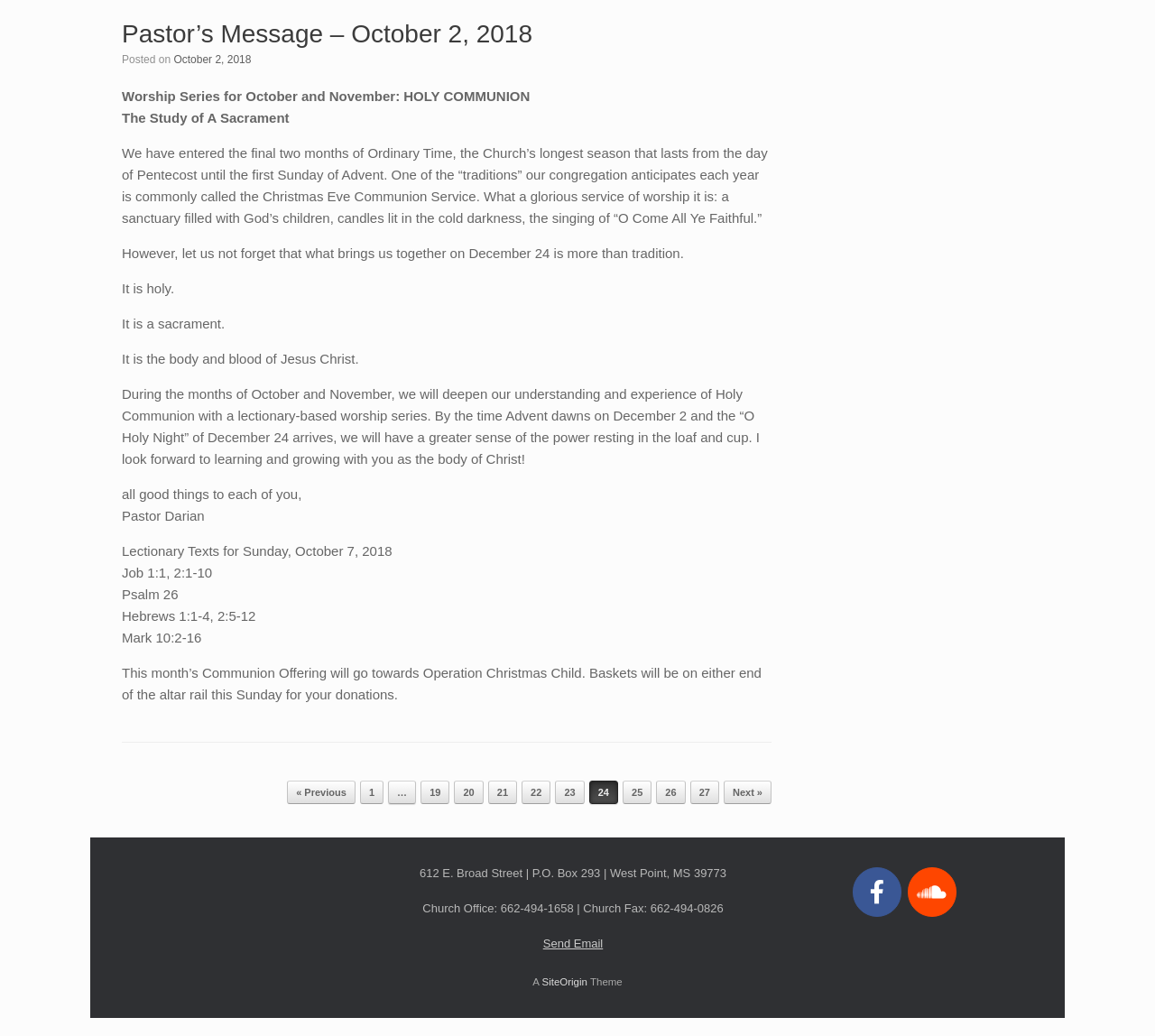Please identify the coordinates of the bounding box that should be clicked to fulfill this instruction: "View Lectionary Texts for Sunday".

[0.105, 0.524, 0.34, 0.539]